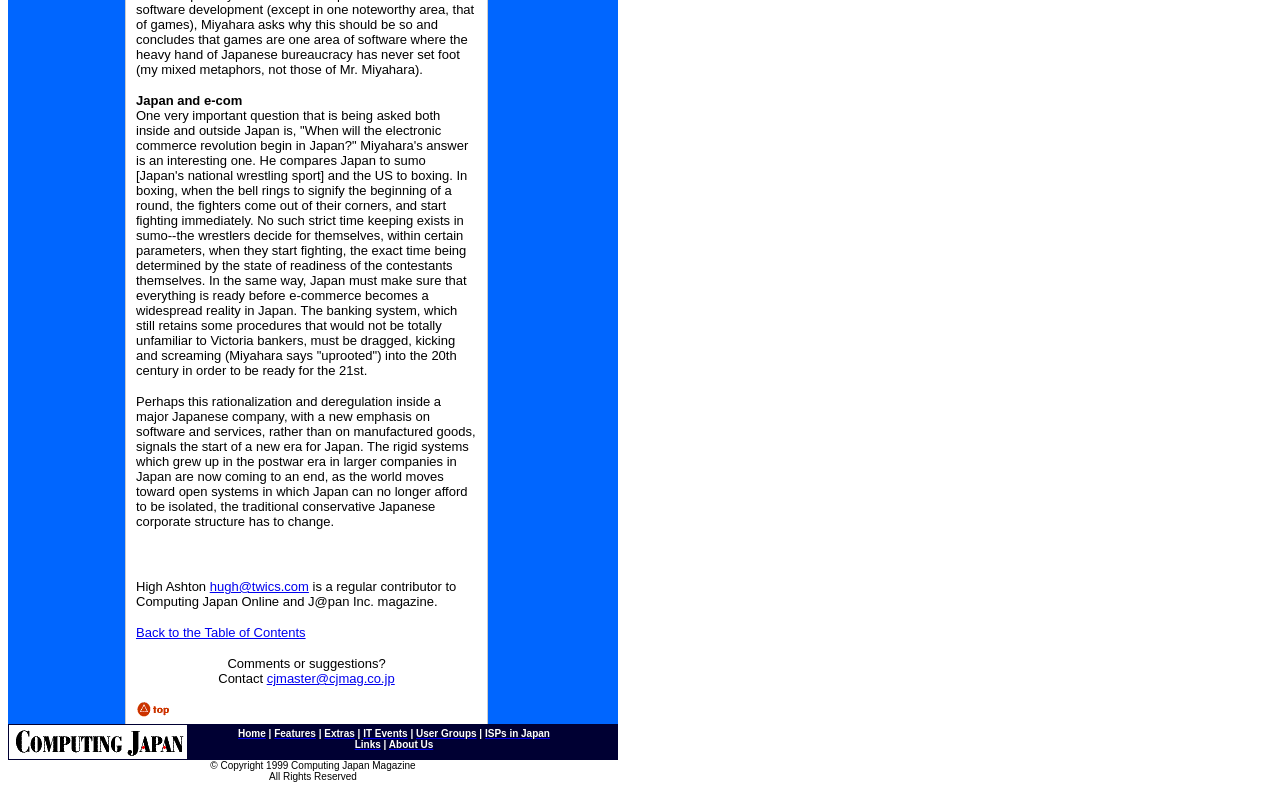Determine the bounding box coordinates of the section I need to click to execute the following instruction: "View features". Provide the coordinates as four float numbers between 0 and 1, i.e., [left, top, right, bottom].

[0.214, 0.921, 0.247, 0.935]